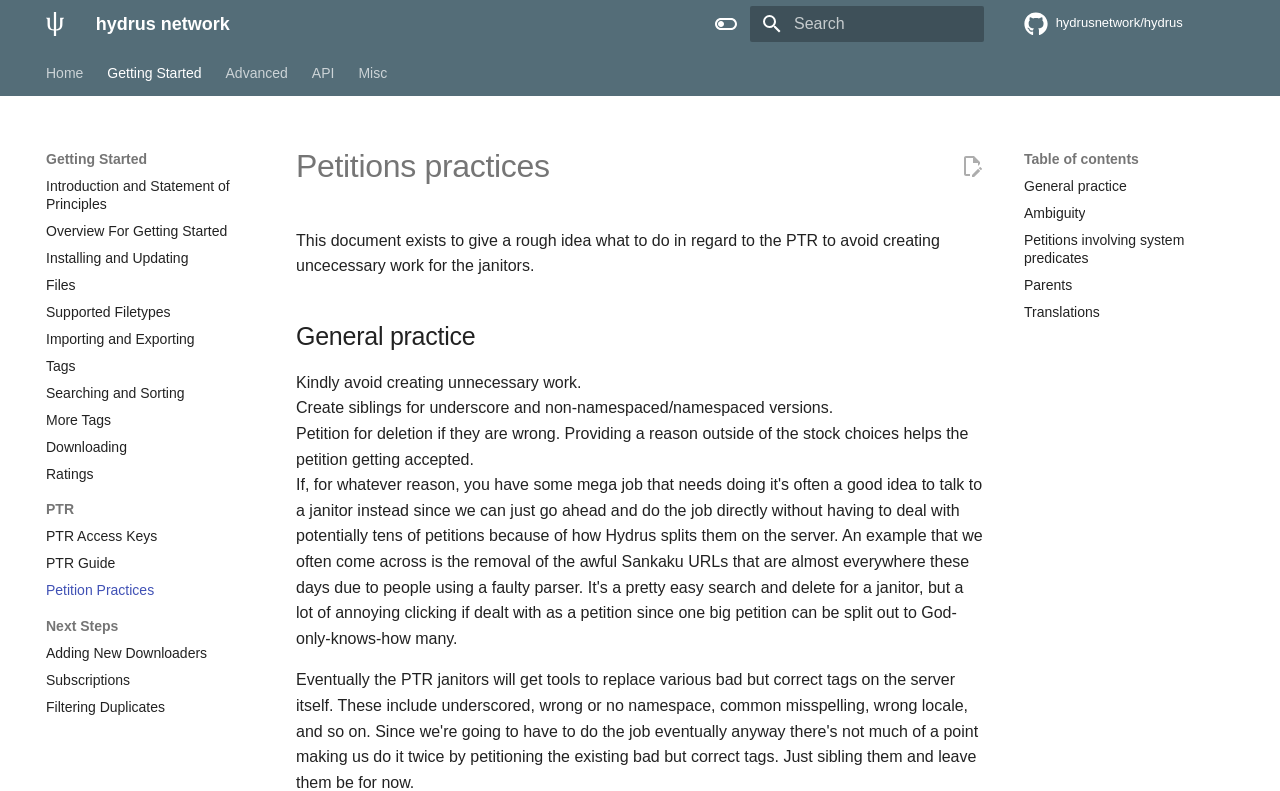Please give a concise answer to this question using a single word or phrase: 
What is the purpose of the search bar?

To search for content